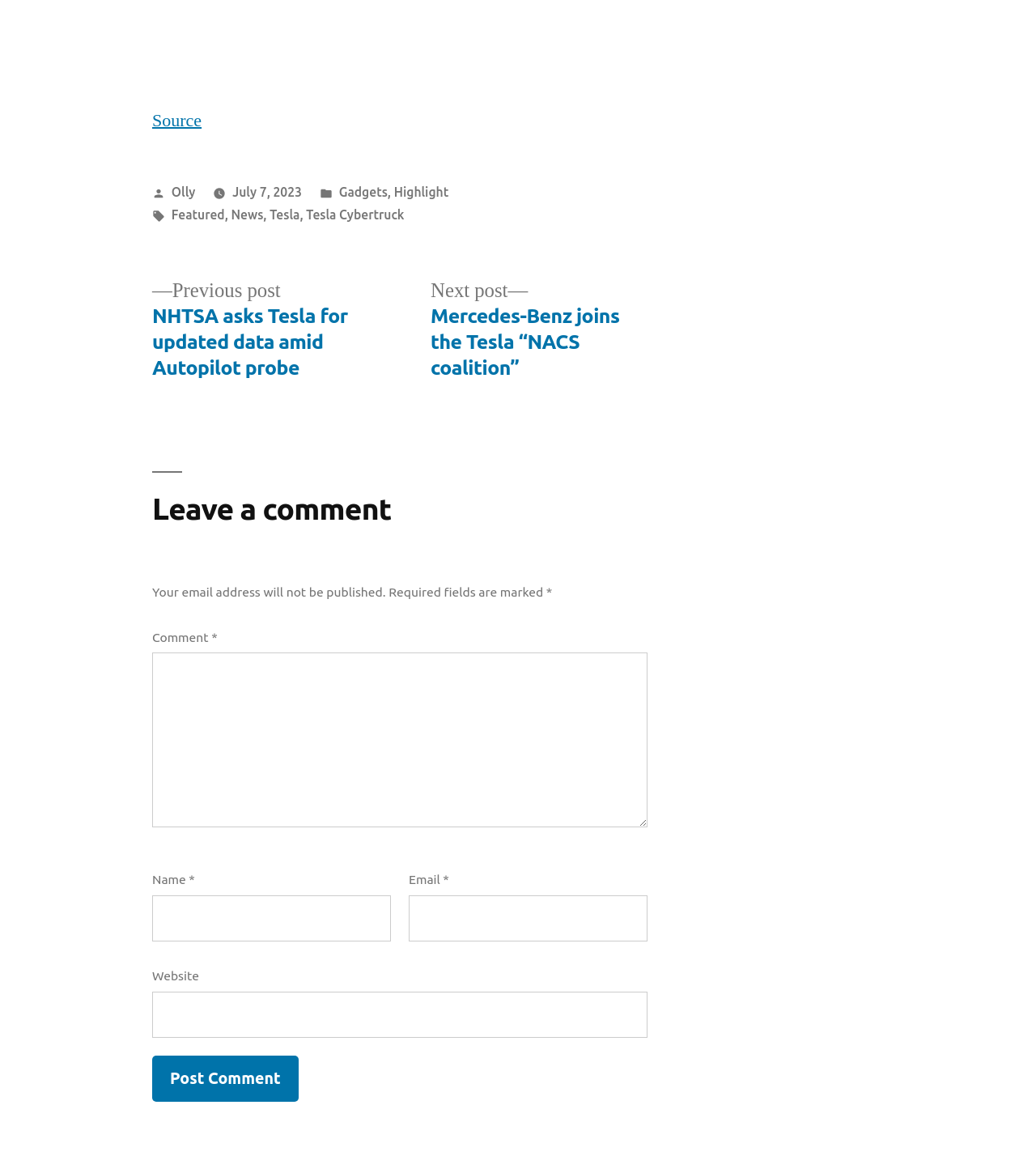Highlight the bounding box coordinates of the element that should be clicked to carry out the following instruction: "Click the 'Post Comment' button". The coordinates must be given as four float numbers ranging from 0 to 1, i.e., [left, top, right, bottom].

[0.147, 0.9, 0.288, 0.939]